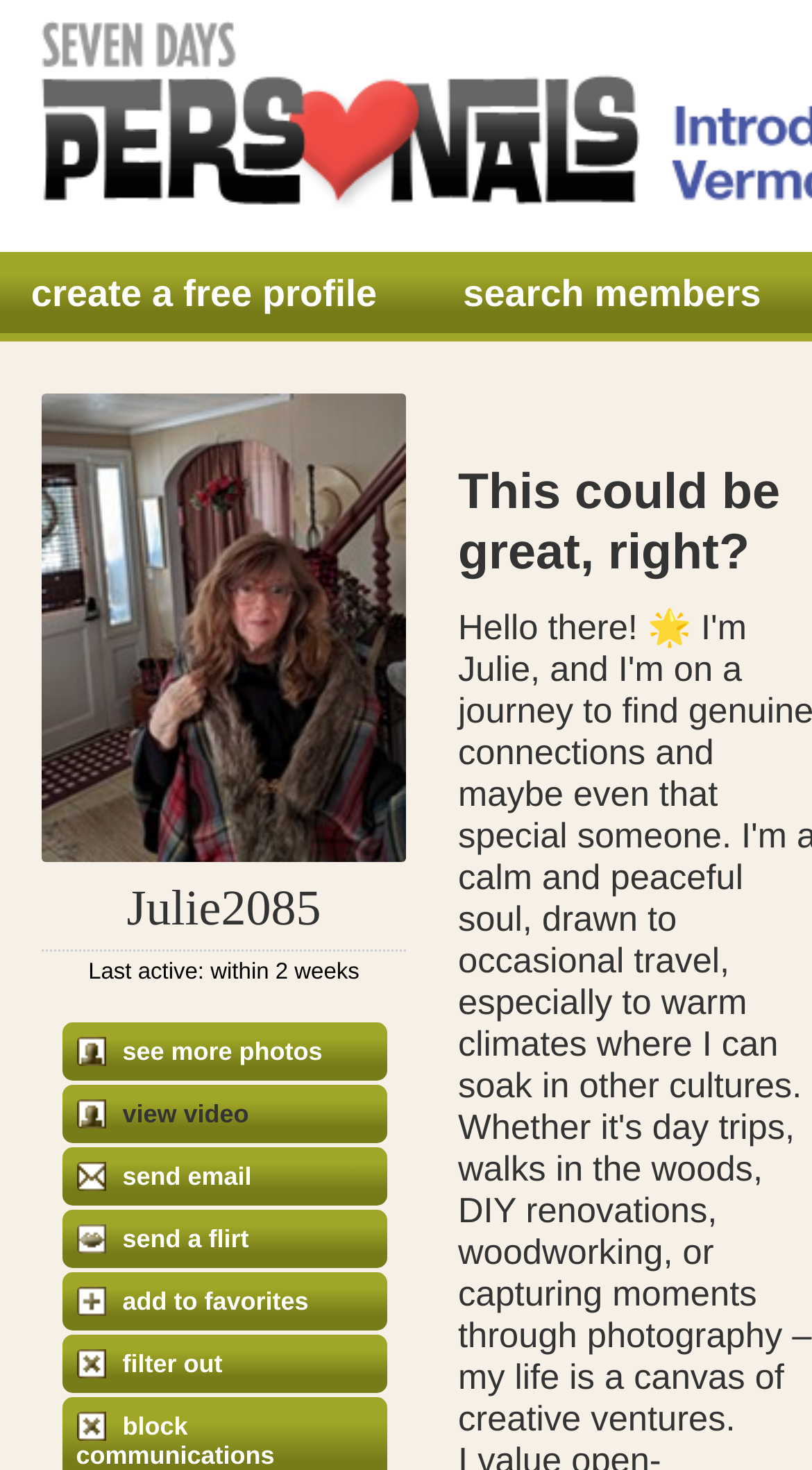For the given element description create a free profile, determine the bounding box coordinates of the UI element. The coordinates should follow the format (top-left x, top-left y, bottom-right x, bottom-right y) and be within the range of 0 to 1.

[0.0, 0.172, 0.503, 0.227]